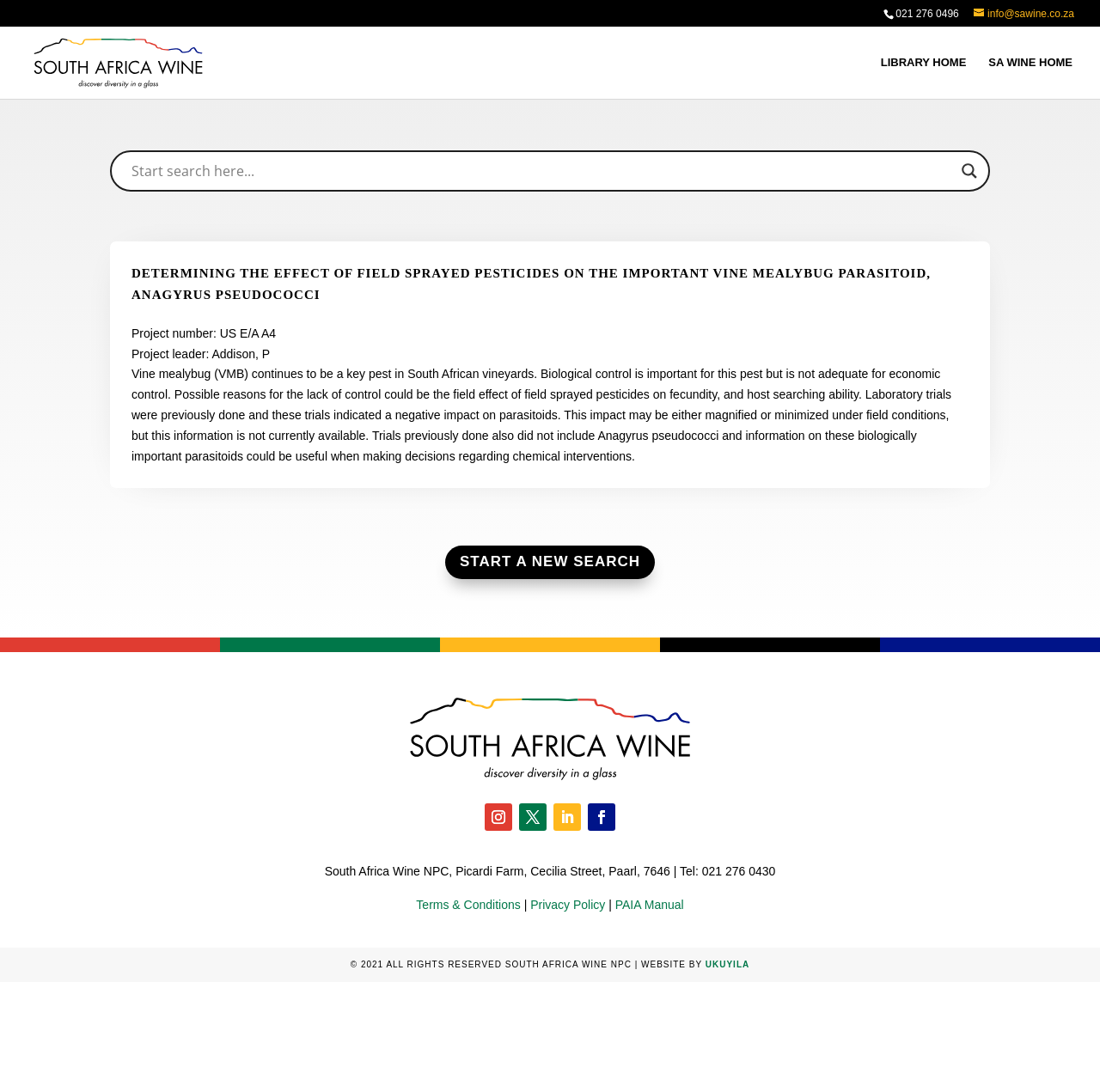Determine the bounding box coordinates for the clickable element required to fulfill the instruction: "View terms and conditions". Provide the coordinates as four float numbers between 0 and 1, i.e., [left, top, right, bottom].

[0.378, 0.822, 0.473, 0.835]